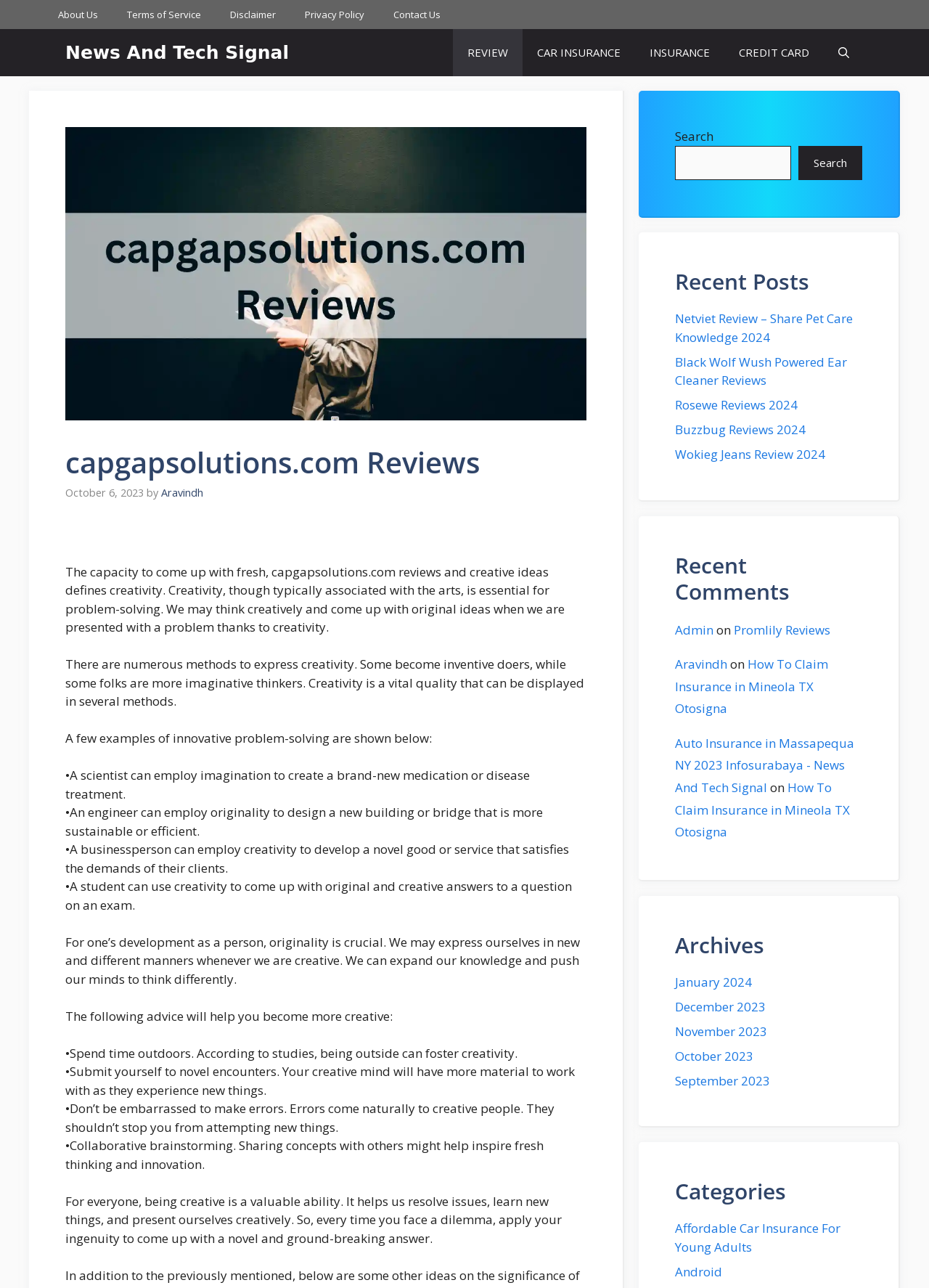Please specify the bounding box coordinates for the clickable region that will help you carry out the instruction: "See all recent posts".

None